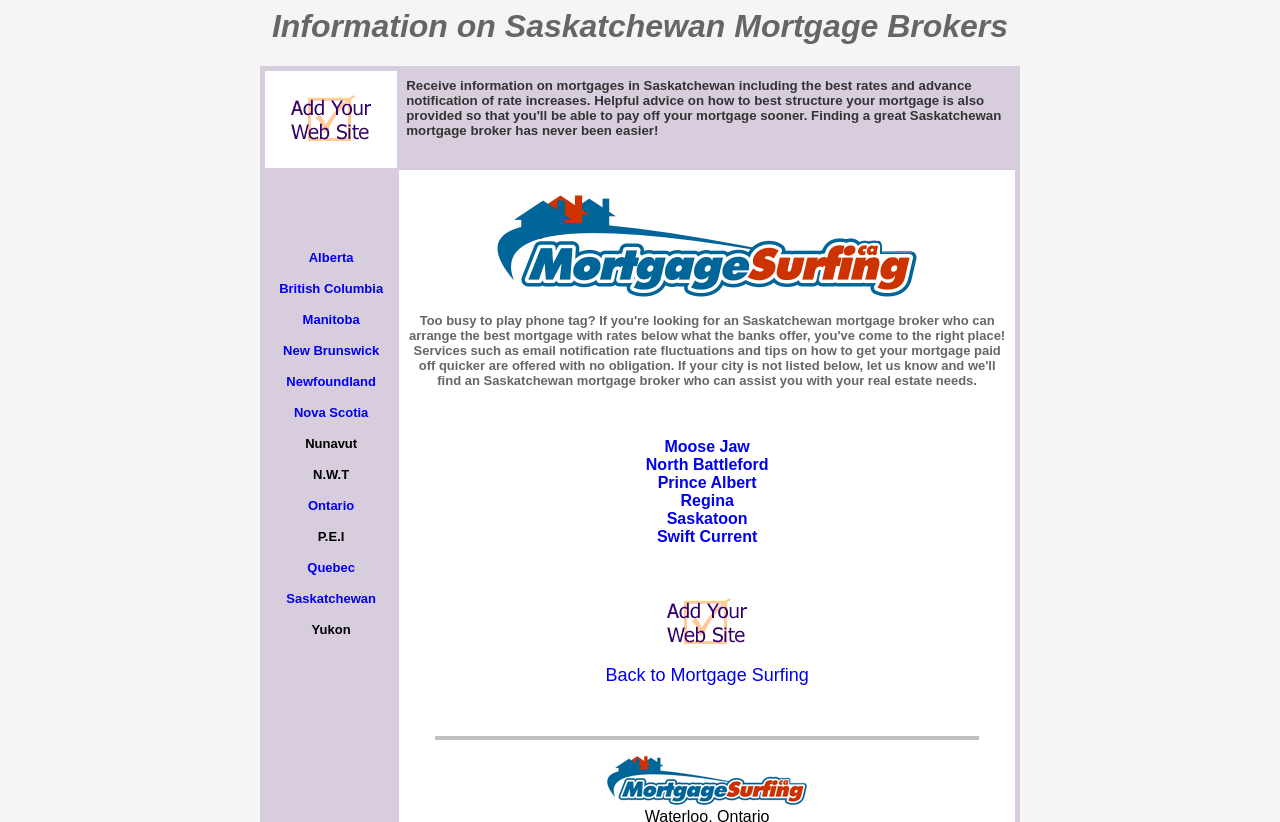Please mark the clickable region by giving the bounding box coordinates needed to complete this instruction: "Visit Moose Jaw mortgage brokers".

[0.519, 0.532, 0.586, 0.553]